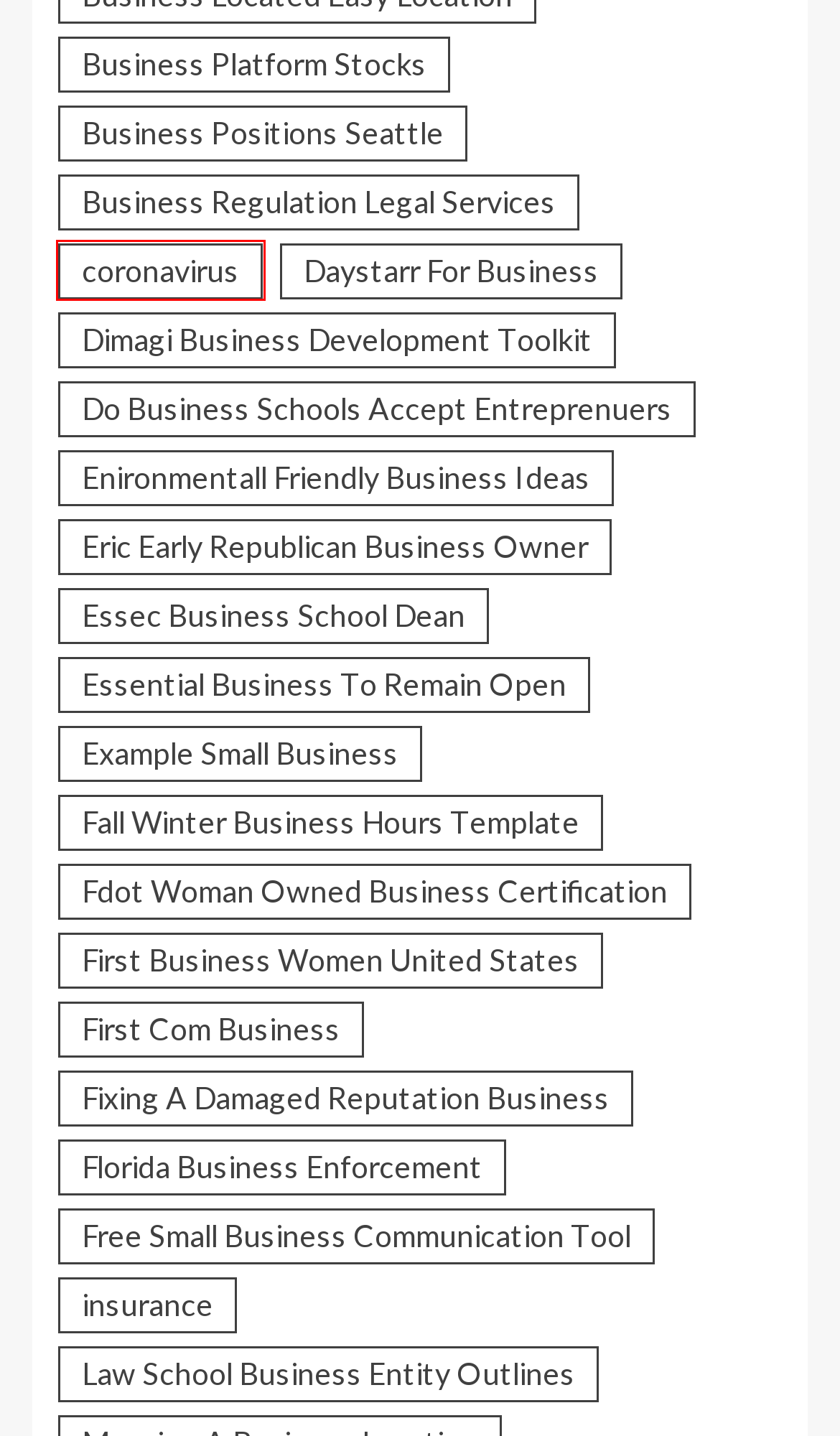Examine the screenshot of the webpage, which has a red bounding box around a UI element. Select the webpage description that best fits the new webpage after the element inside the red bounding box is clicked. Here are the choices:
A. Essential Business To Remain Open – Tartufocracia
B. coronavirus – Tartufocracia
C. Essec Business School Dean – Tartufocracia
D. Daystarr For Business – Tartufocracia
E. Fall Winter Business Hours Template – Tartufocracia
F. Business Platform Stocks – Tartufocracia
G. Florida Business Enforcement – Tartufocracia
H. Business Regulation Legal Services – Tartufocracia

B